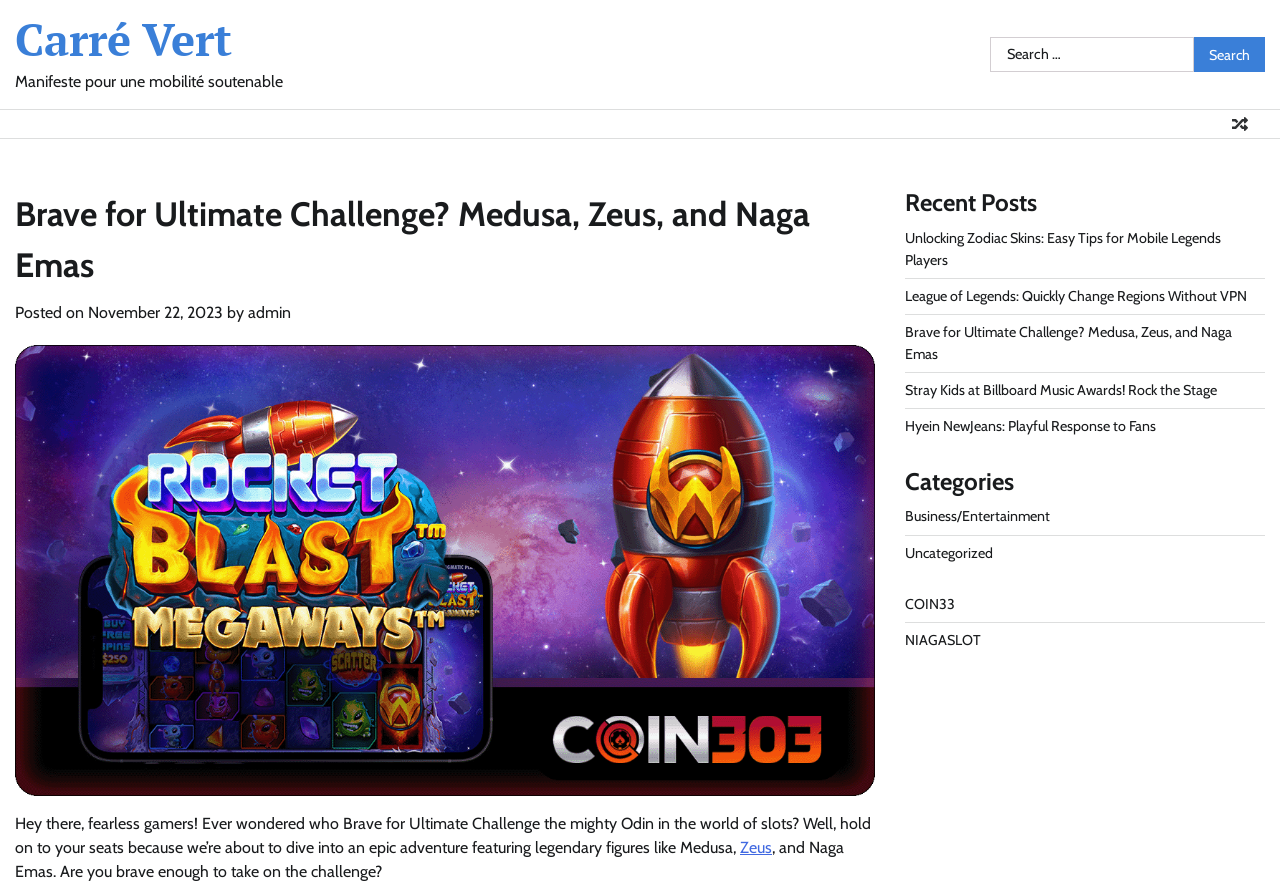What is the category of the article 'Unlocking Zodiac Skins: Easy Tips for Mobile Legends Players'?
Refer to the image and provide a one-word or short phrase answer.

Business/Entertainment